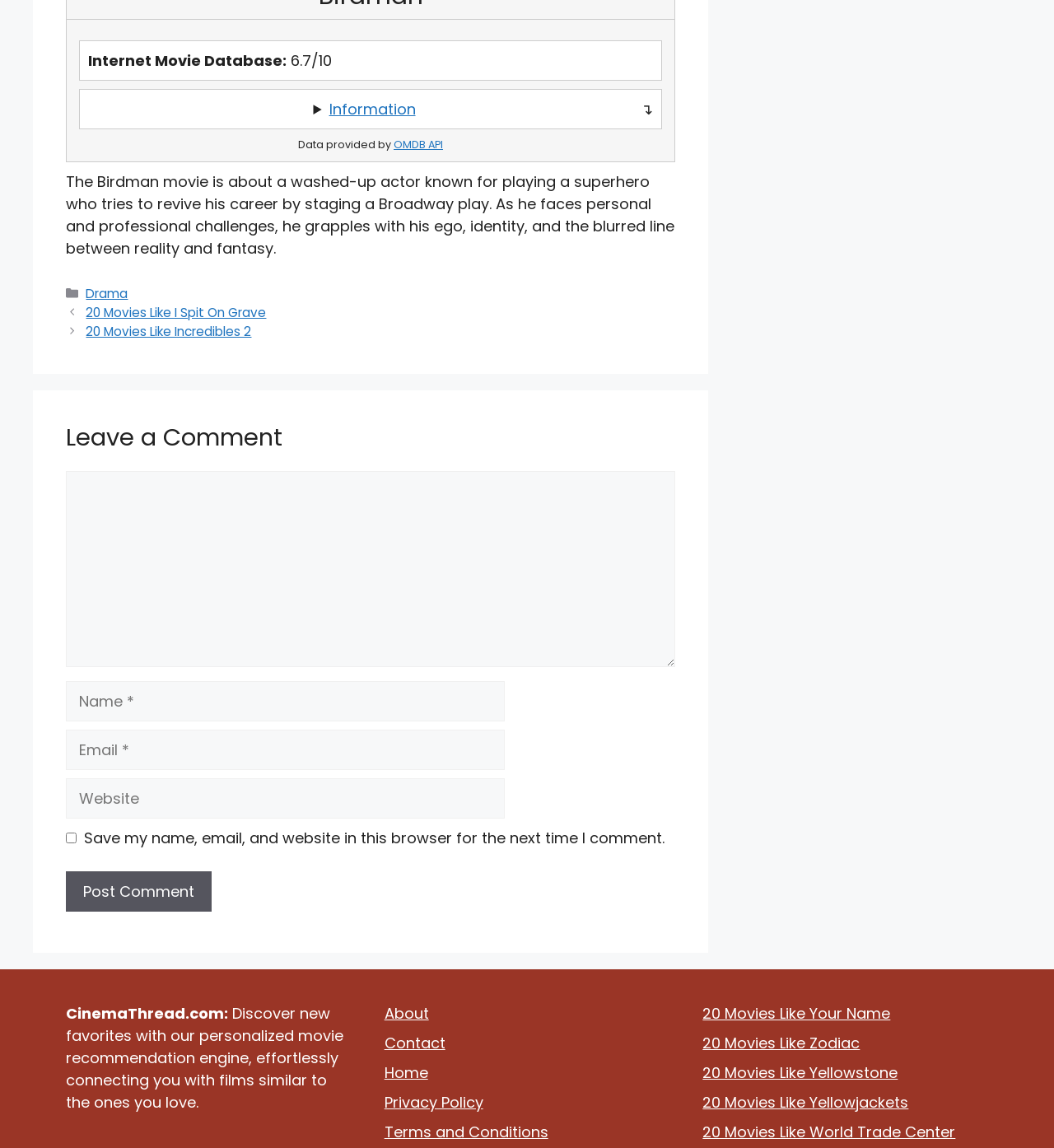Could you provide the bounding box coordinates for the portion of the screen to click to complete this instruction: "Click the 'OMDB API' link"?

[0.373, 0.12, 0.42, 0.132]